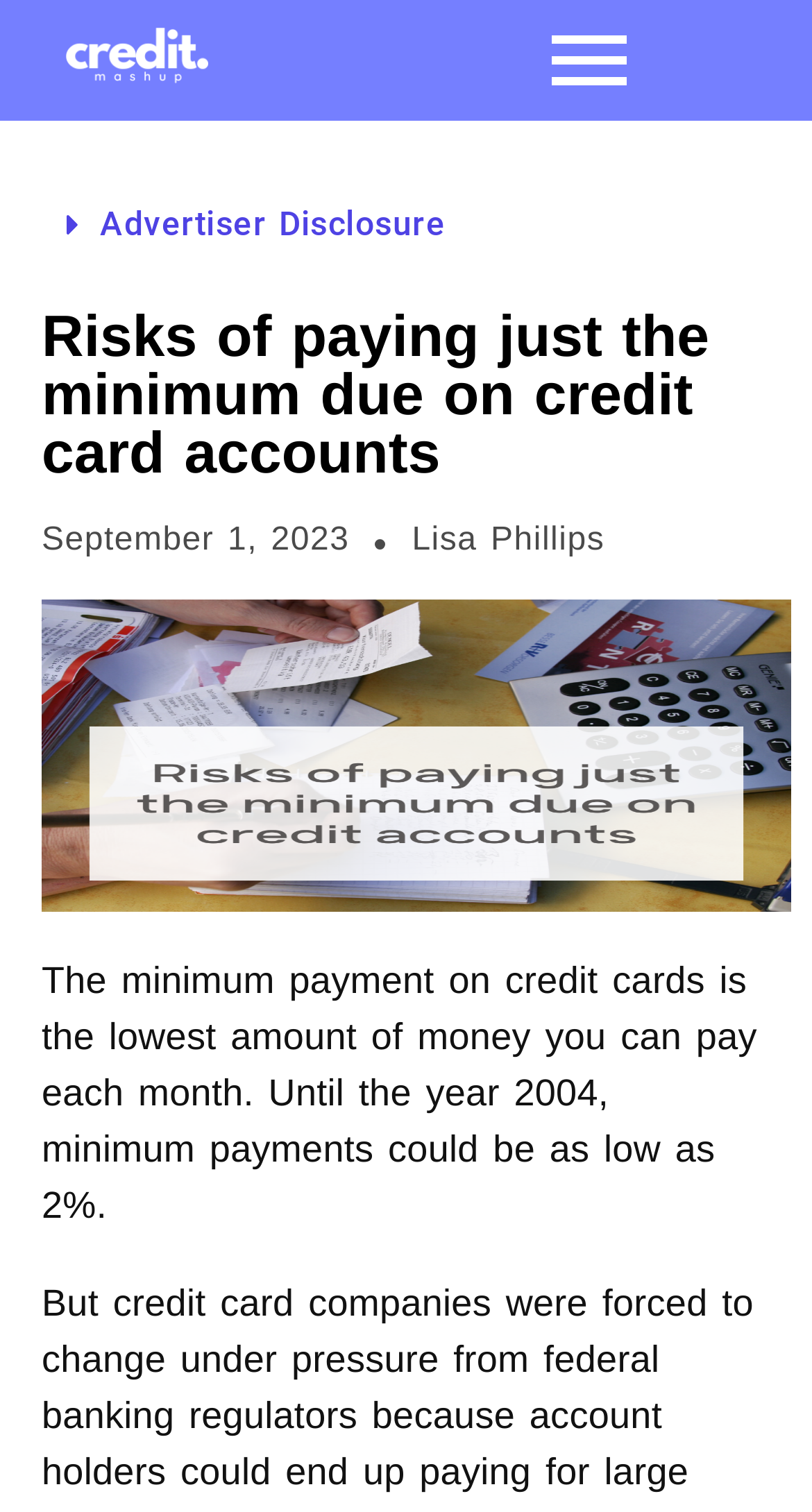Who wrote the article?
Based on the image, provide your answer in one word or phrase.

Lisa Phillips